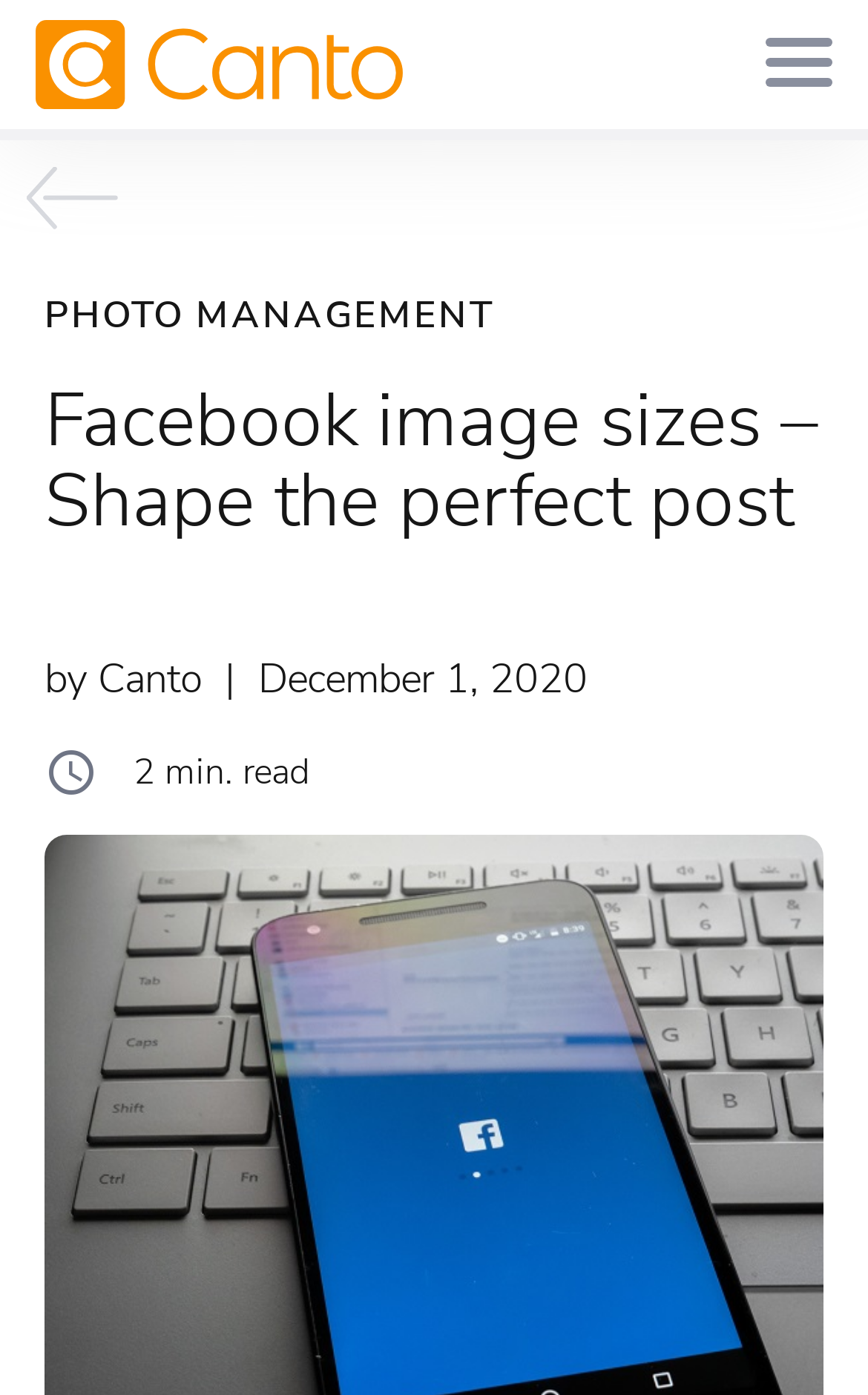When was the article published?
Can you provide a detailed and comprehensive answer to the question?

The publication date of the article can be found by looking at the static text 'December 1, 2020' which is located below the author's name.